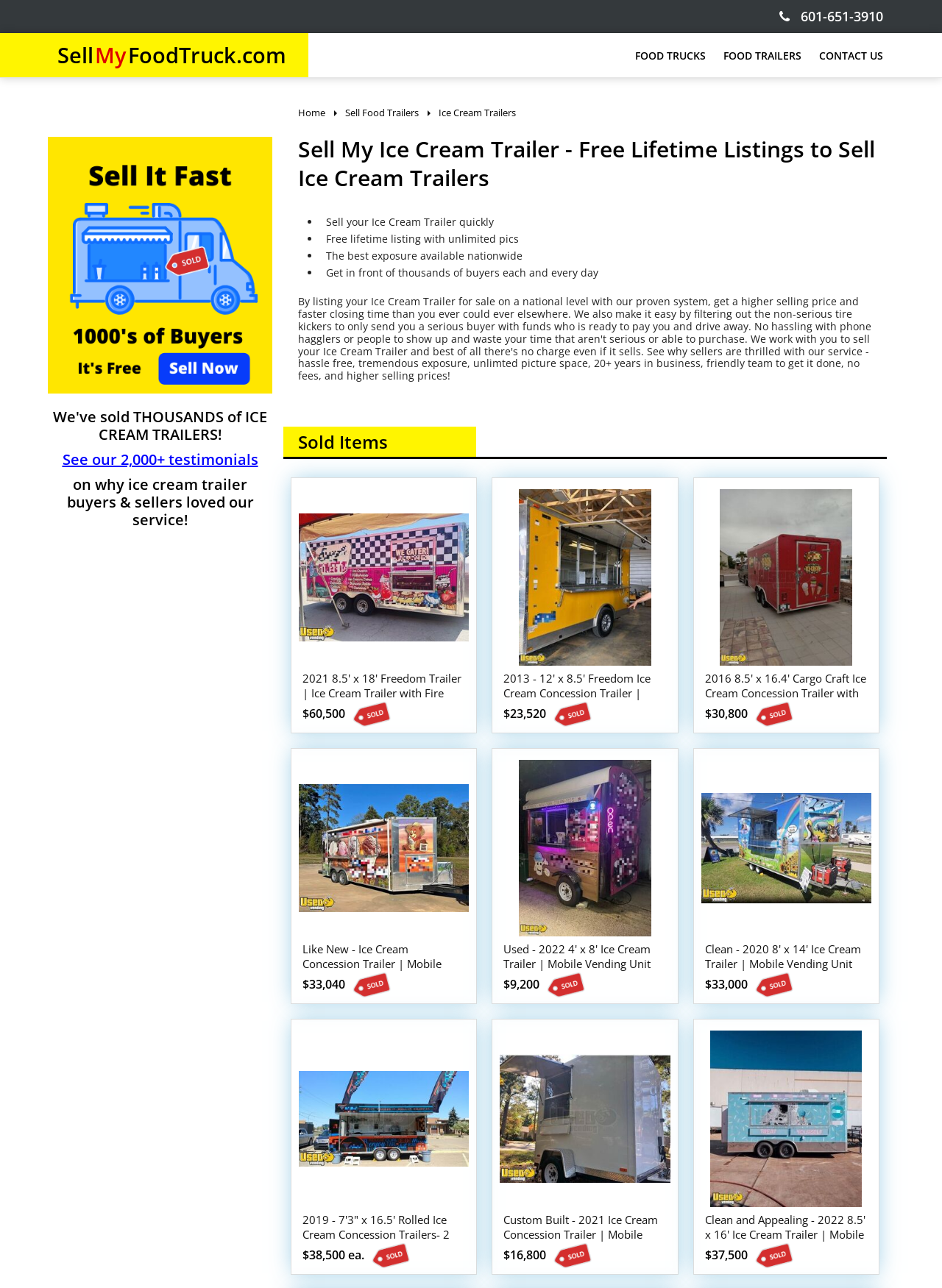Determine the bounding box coordinates of the section to be clicked to follow the instruction: "Click on 'Sell My FoodTruck.com'". The coordinates should be given as four float numbers between 0 and 1, formatted as [left, top, right, bottom].

[0.055, 0.026, 0.327, 0.06]